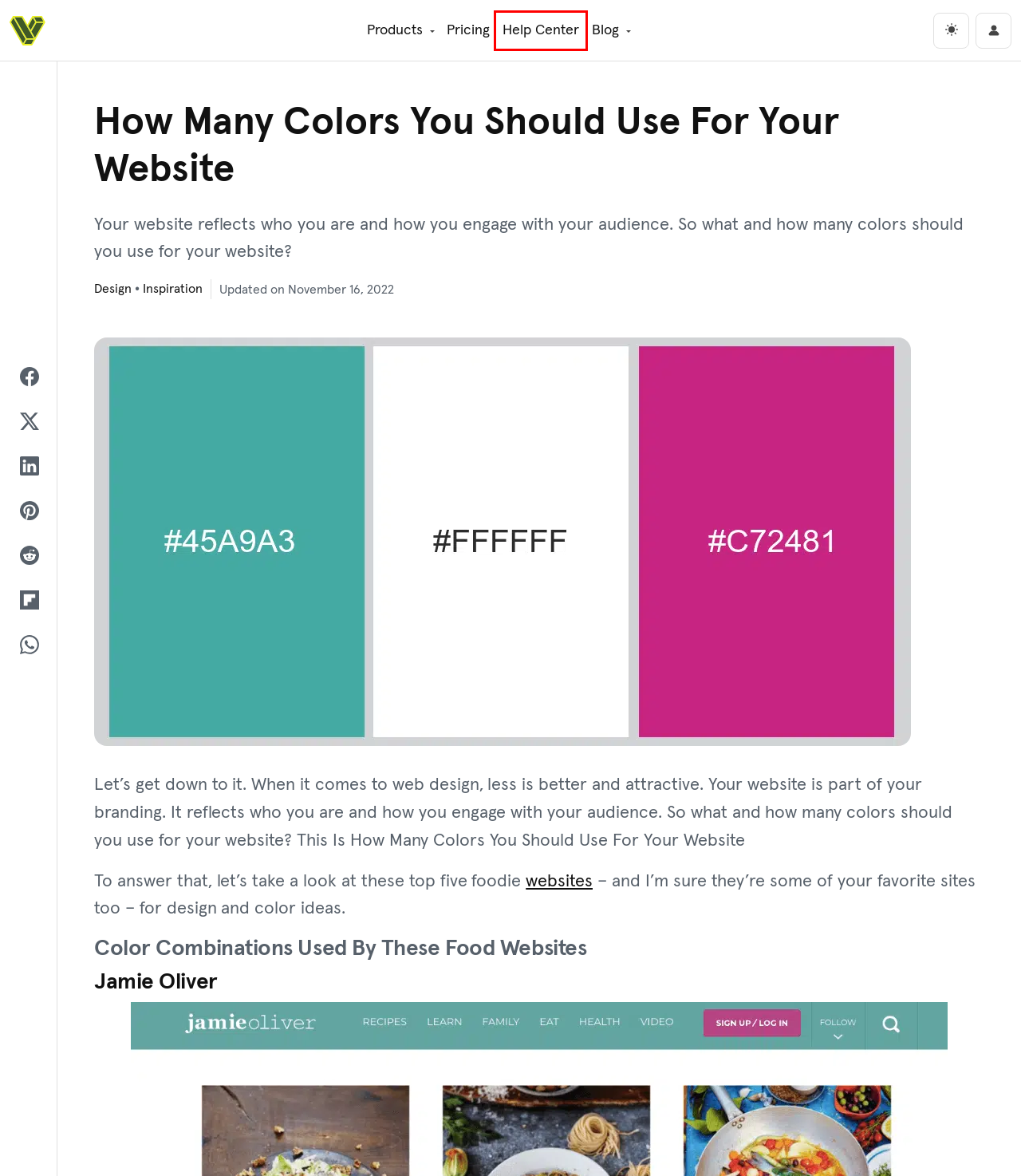Given a screenshot of a webpage with a red bounding box around a UI element, please identify the most appropriate webpage description that matches the new webpage after you click on the element. Here are the candidates:
A. Account Dashboard - Visualmodo WordPress Themes
B. Blog - Web Design & Development Magazine by Visualmodo
C. FAQ - Frequently Asked Questions - Visualmodo WordPress Themes
D. Premium WordPress Themes & Websites Builders - Visualmodo
E. Buy WordPress Themes, Templates & Plugins - Visualmodo Pricing
F. Design Archives - Visualmodo Blog Posts Category
G. Visualmodo - WordPress Themes, Plugins & Templates That Works
H. Docs Archive - Visualmodo

H